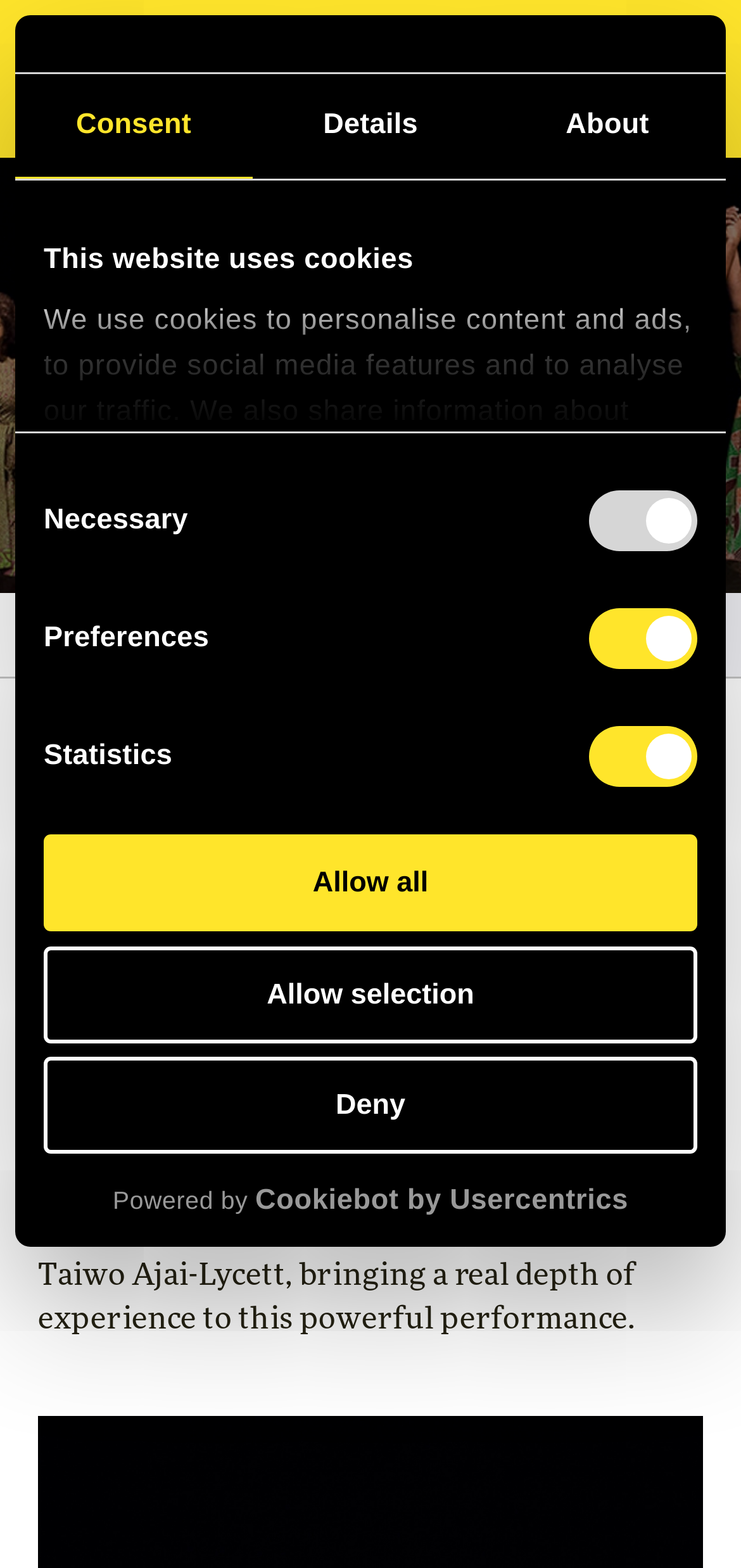Determine the bounding box coordinates for the HTML element mentioned in the following description: "Cookies Page". The coordinates should be a list of four floats ranging from 0 to 1, represented as [left, top, right, bottom].

[0.059, 0.455, 0.327, 0.476]